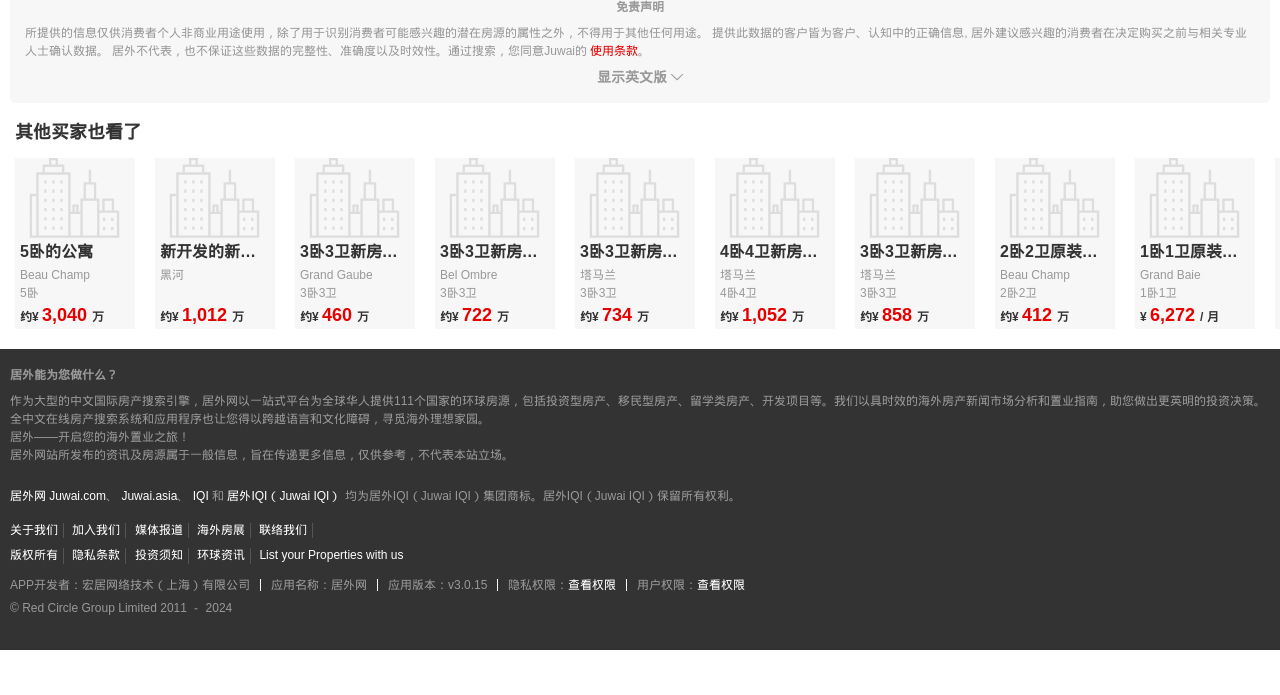Identify and provide the bounding box coordinates of the UI element described: "版权所有". The coordinates should be formatted as [left, top, right, bottom], with each number being a float between 0 and 1.

[0.008, 0.789, 0.05, 0.812]